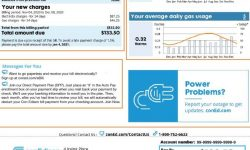How can customers report issues and get updates?
Please give a detailed and elaborate answer to the question based on the image.

According to the notice at the bottom of the image, customers can report issues and get updates regarding potential power outages through the designated website and phone number provided.